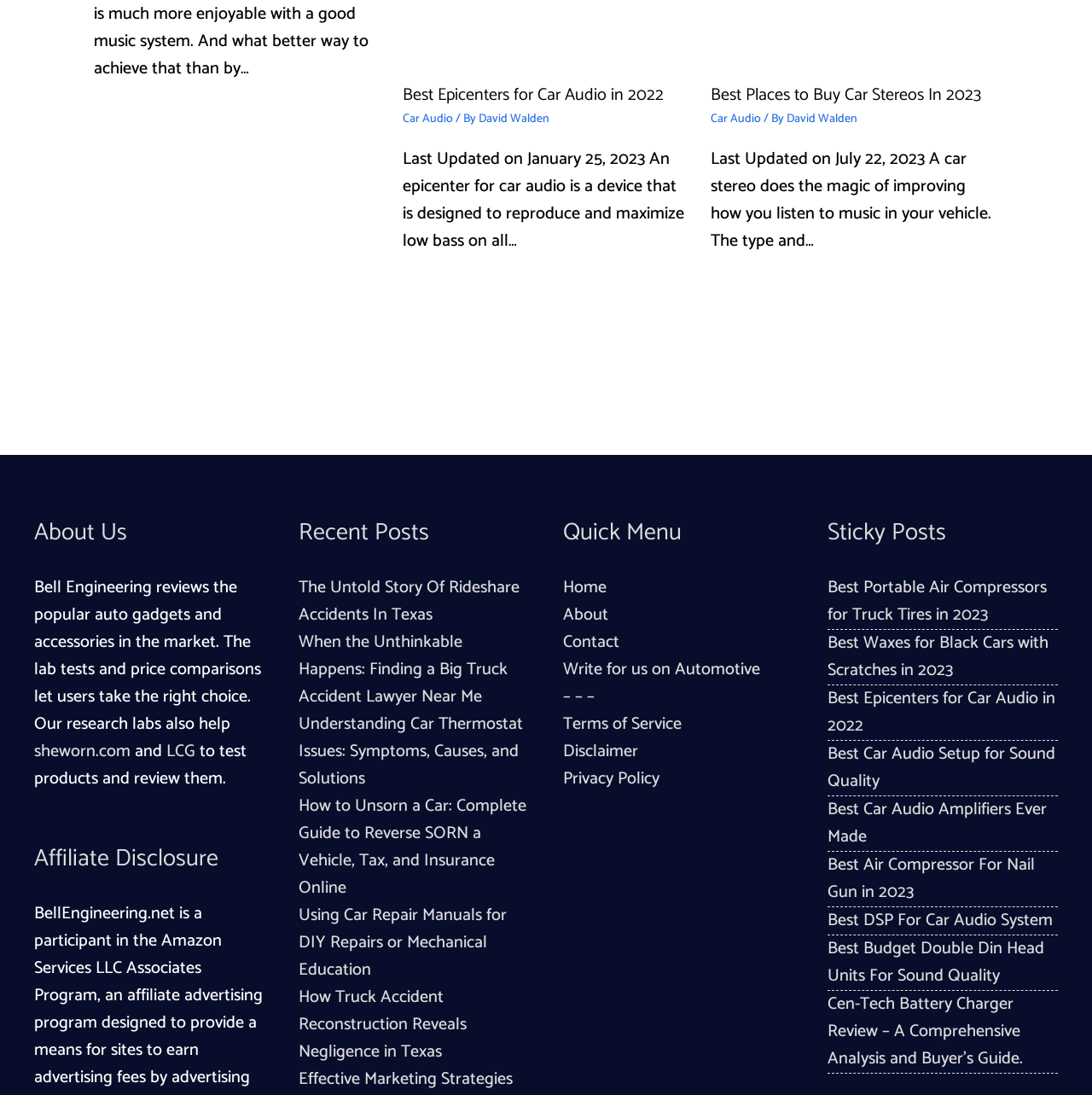Identify the bounding box coordinates of the section that should be clicked to achieve the task described: "Read the 'About Us' section".

[0.031, 0.47, 0.242, 0.503]